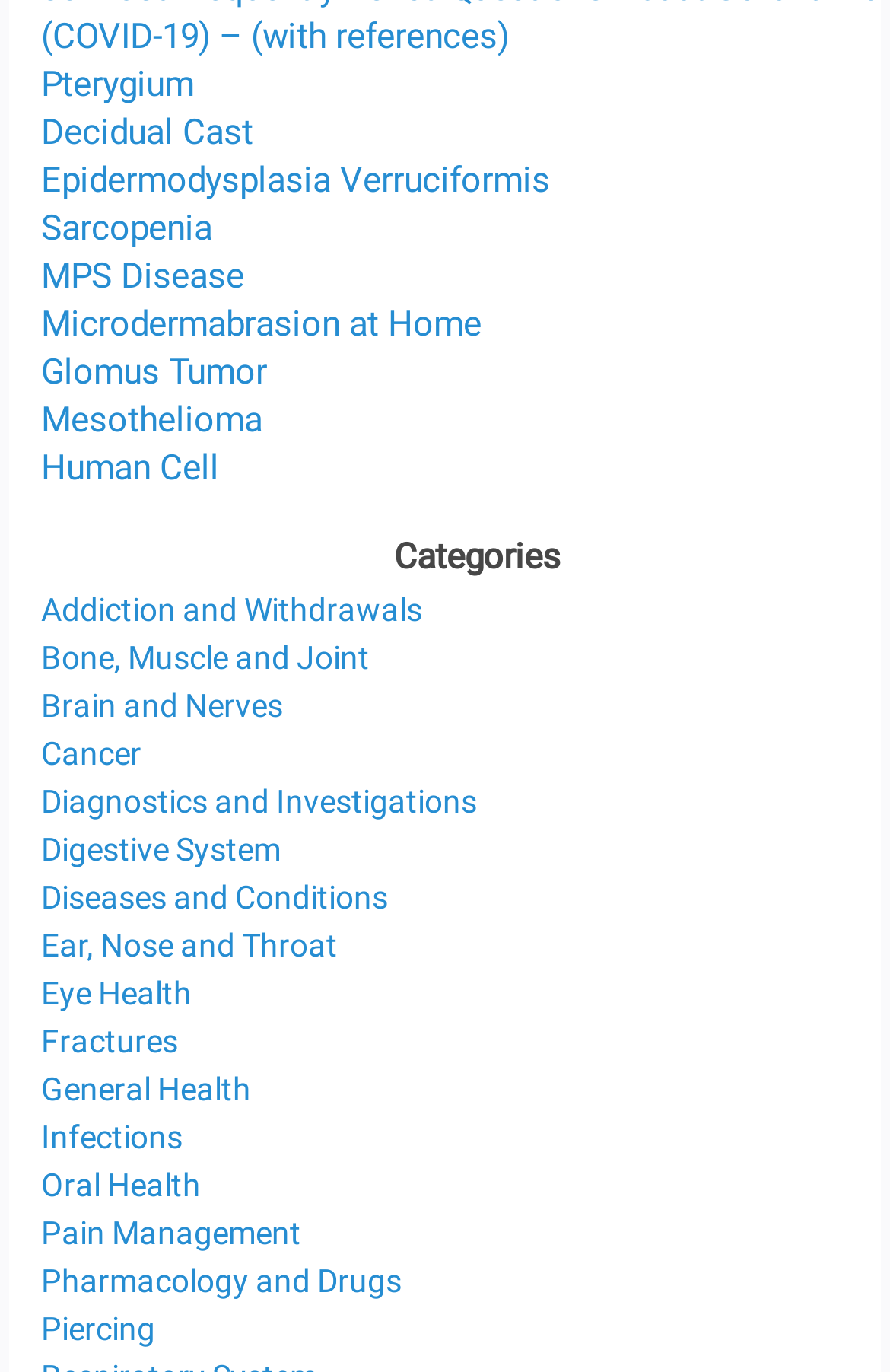What is the longest link text on this webpage?
From the screenshot, provide a brief answer in one word or phrase.

Epidermodysplasia Verruciformis